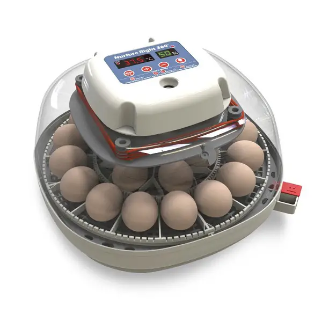Formulate a detailed description of the image content.

The image depicts the Manna Pro Harris Farms Nurture Right Incubator, an innovative device designed for hatching eggs. This incubator can accommodate up to 22 eggs, featuring a clear top that allows users to monitor the eggs' development without opening the lid. Its automatic egg turner rotates the eggs every four hours, promoting even heating and optimal growth conditions.

Equipped with an integrated temperature and humidity control system, the incubator ensures ideal environments for hatching, accompanied by a countdown timer indicating days until hatch day. Additionally, it includes an alarm feature that alerts users if temperature or humidity levels fluctuate beyond set ranges, underscoring its reliability and user-friendly design. This incubator is suitable for both novices and experienced egg hatchers, making it a perfect choice for home use or educational settings.